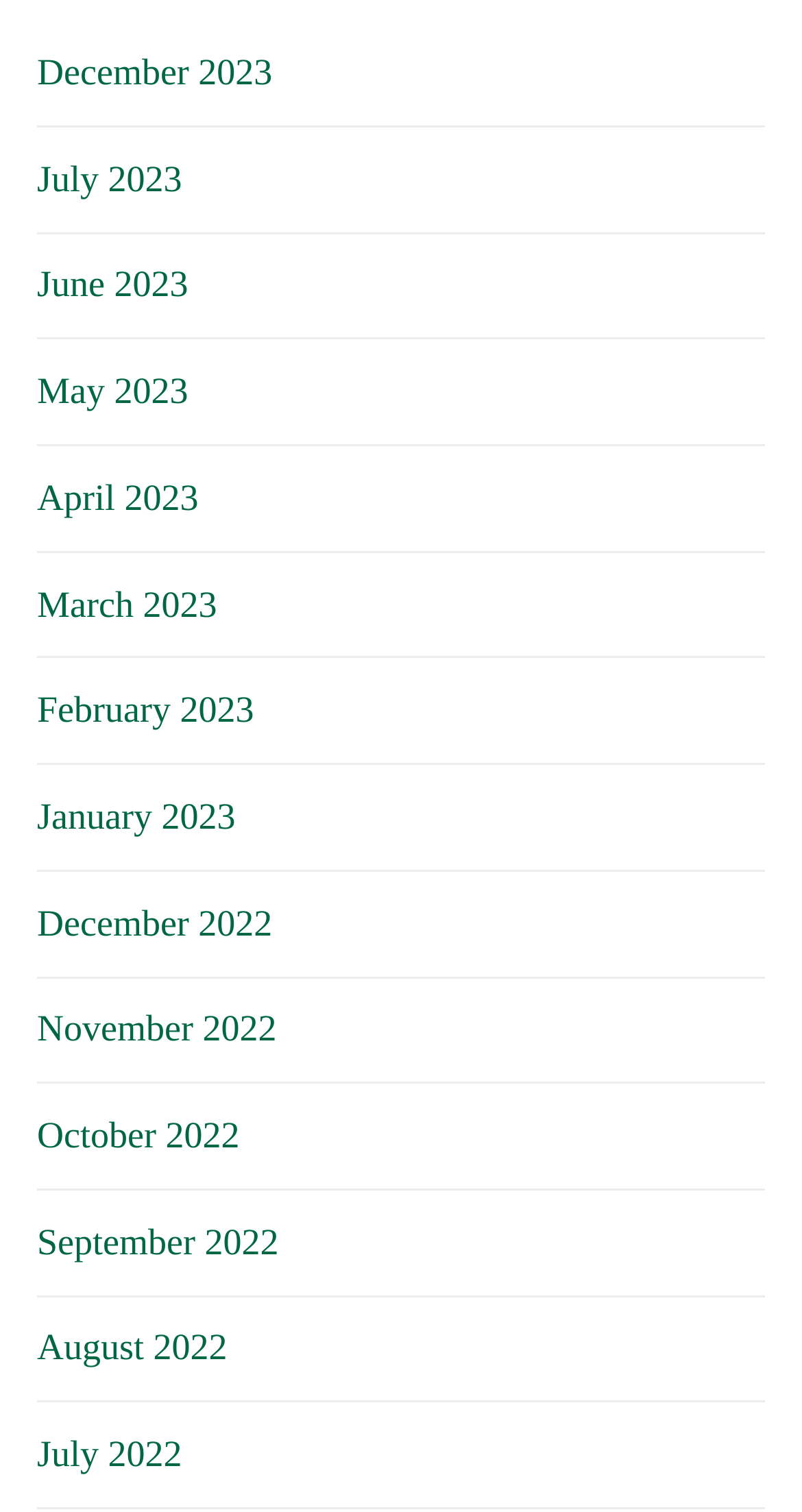Identify the bounding box coordinates for the region of the element that should be clicked to carry out the instruction: "View January 2023". The bounding box coordinates should be four float numbers between 0 and 1, i.e., [left, top, right, bottom].

[0.046, 0.521, 0.954, 0.576]